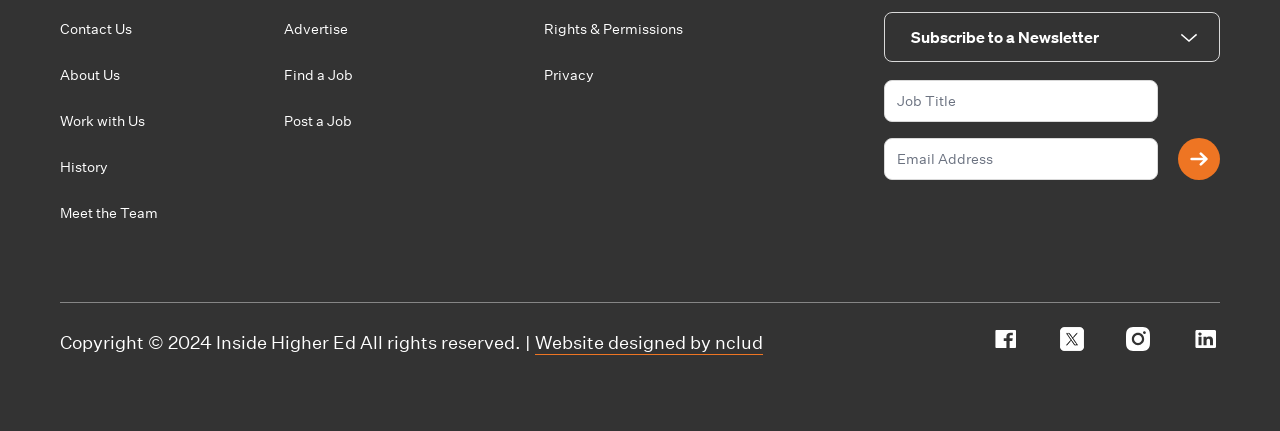Please identify the bounding box coordinates of the region to click in order to complete the task: "Contact us". The coordinates must be four float numbers between 0 and 1, specified as [left, top, right, bottom].

[0.047, 0.046, 0.103, 0.088]